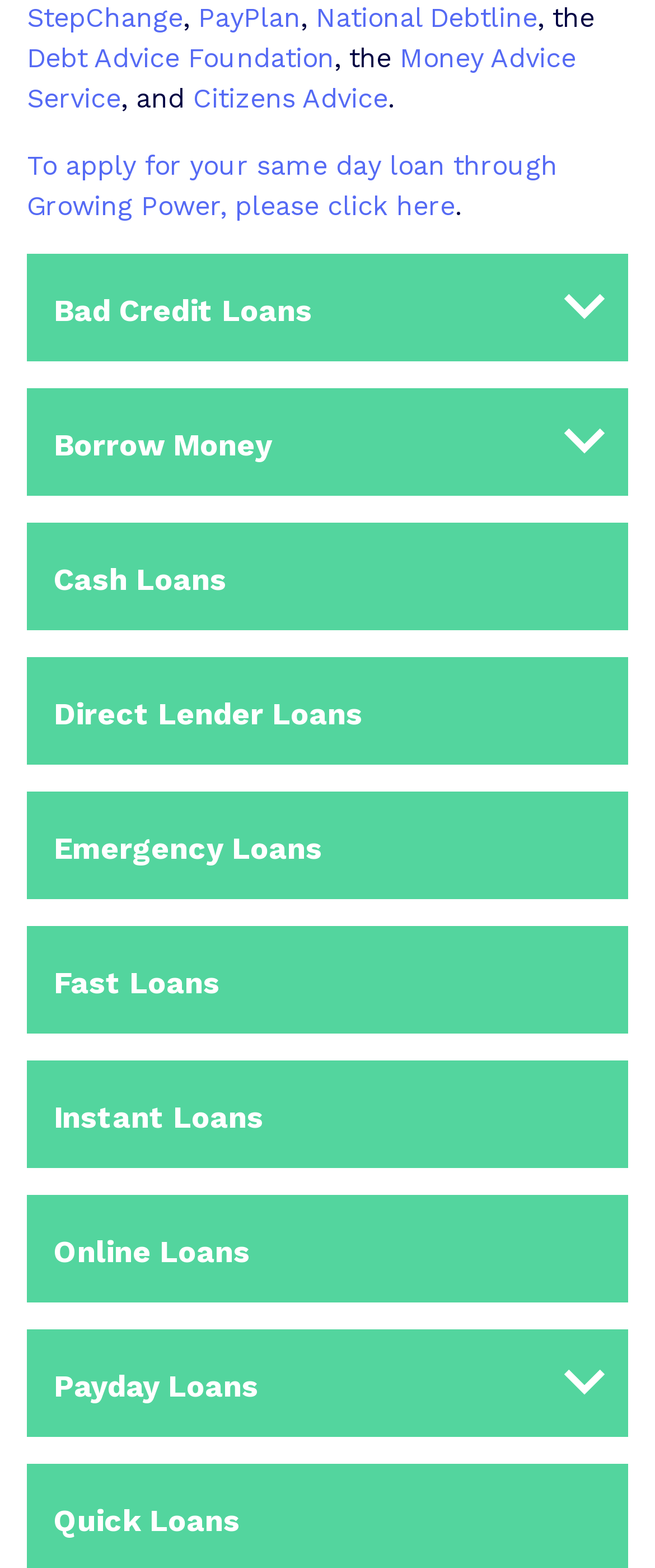Identify the bounding box coordinates for the element that needs to be clicked to fulfill this instruction: "download DokuWiki". Provide the coordinates in the format of four float numbers between 0 and 1: [left, top, right, bottom].

None